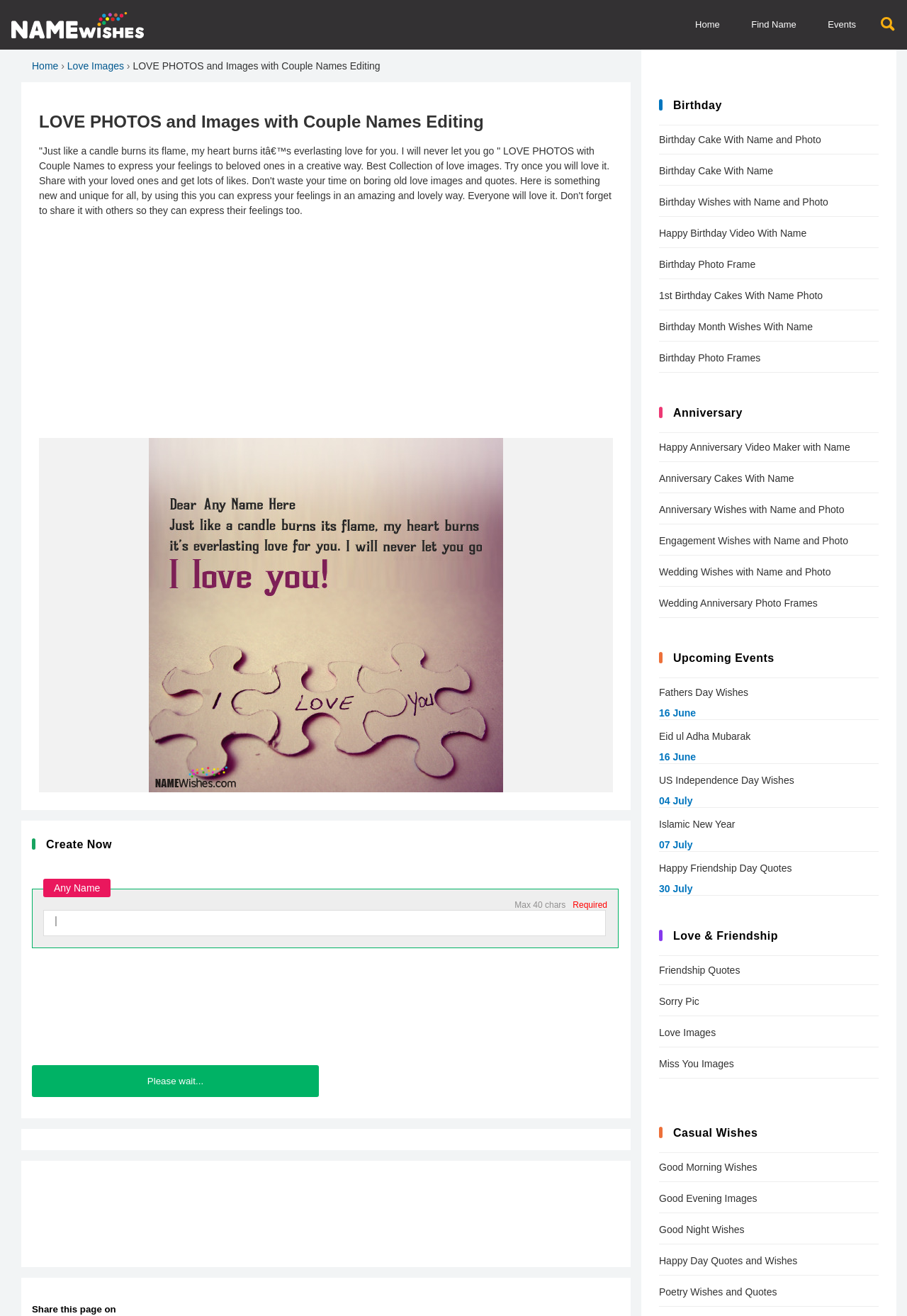By analyzing the image, answer the following question with a detailed response: What is the theme of the images provided on this webpage?

The webpage provides a collection of love images, and the links and headings on the webpage suggest that the theme of the images is related to love and relationships, including birthdays, anniversaries, and casual wishes.